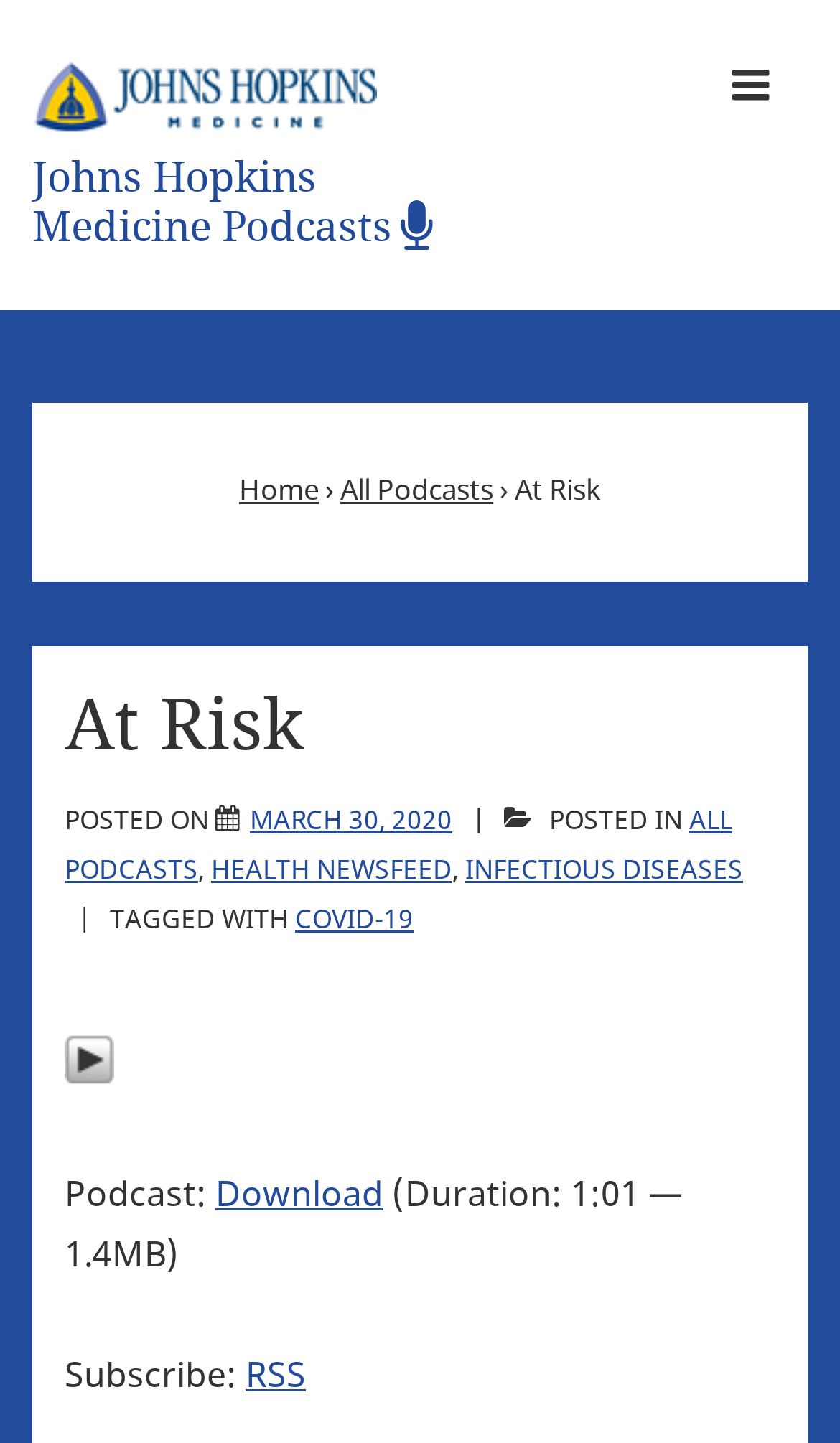Identify the bounding box coordinates for the UI element that matches this description: "title="Play"".

[0.077, 0.727, 0.136, 0.763]